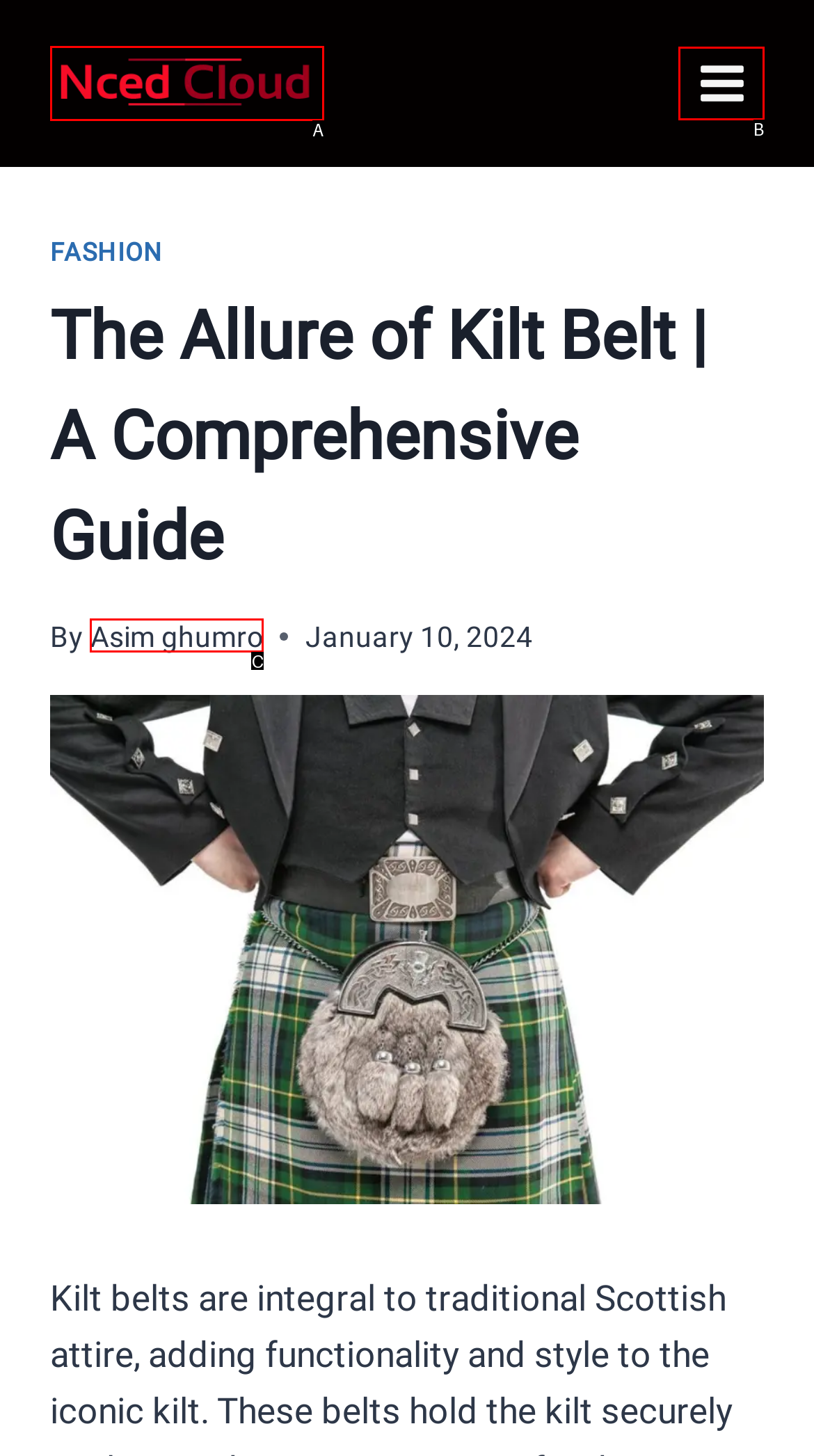Identify the option that corresponds to: Toggle Menu
Respond with the corresponding letter from the choices provided.

B